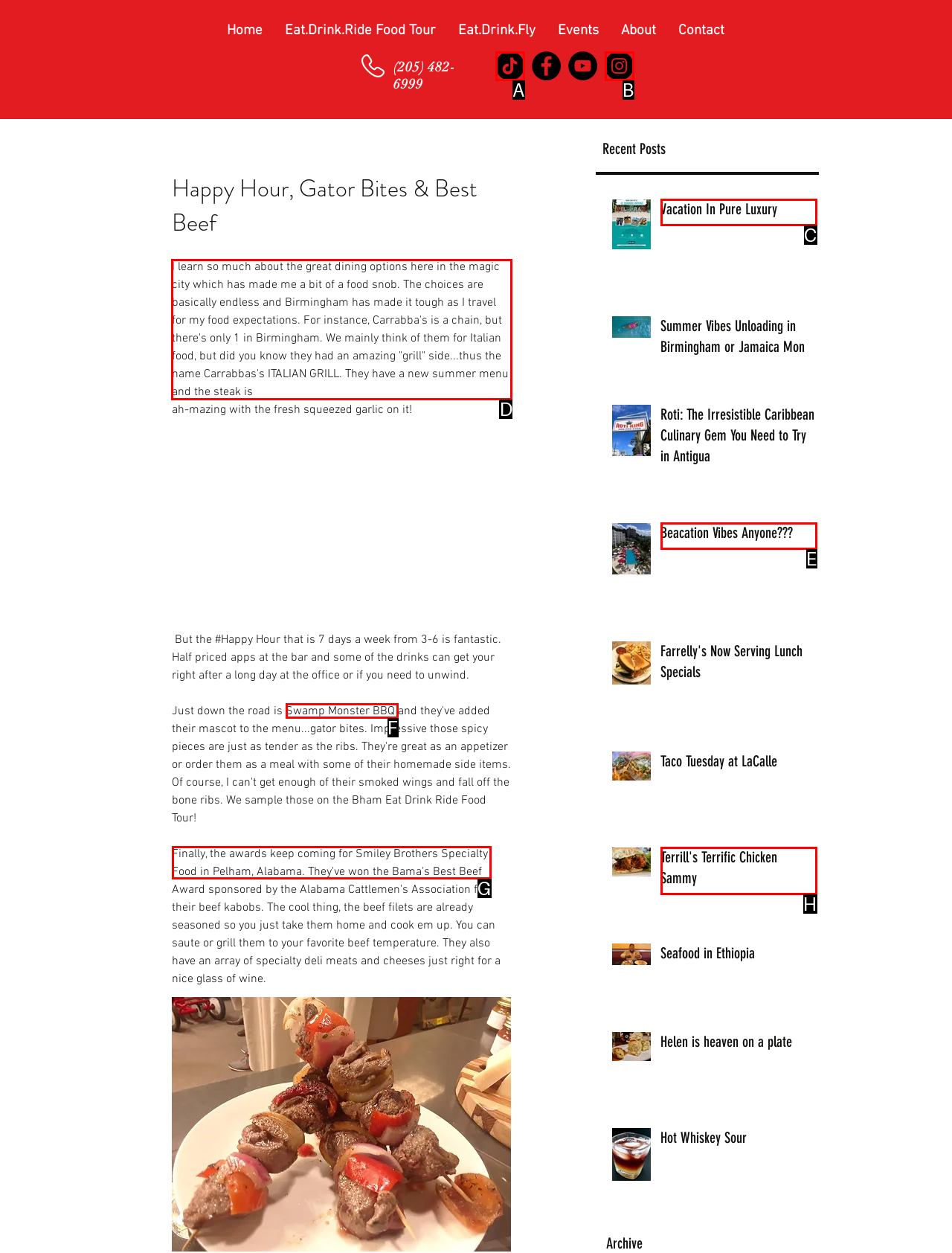Select the appropriate HTML element that needs to be clicked to execute the following task: Read the article about Carrabba's. Respond with the letter of the option.

D